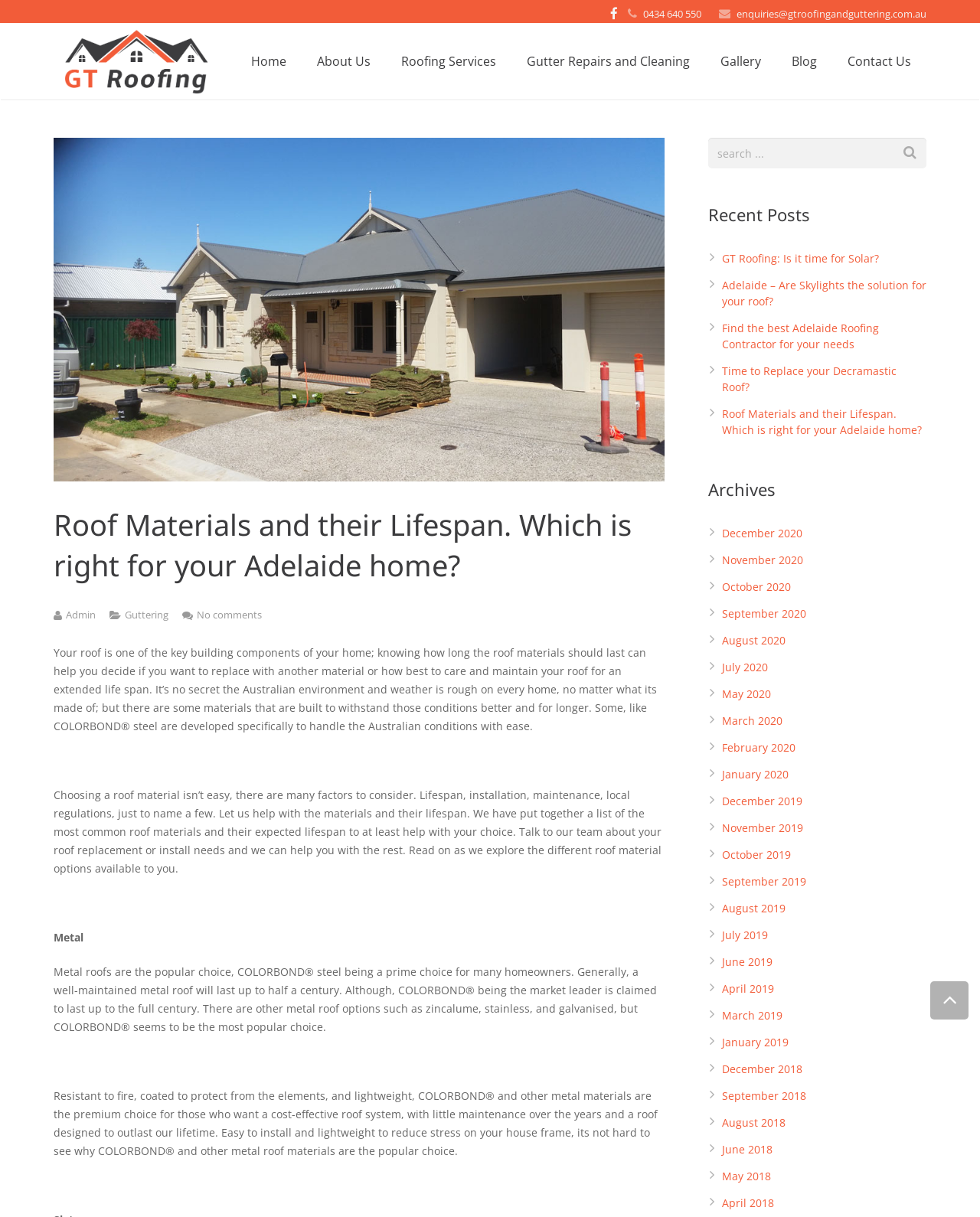Determine the bounding box for the described HTML element: "aria-label="Slide 1"". Ensure the coordinates are four float numbers between 0 and 1 in the format [left, top, right, bottom].

None